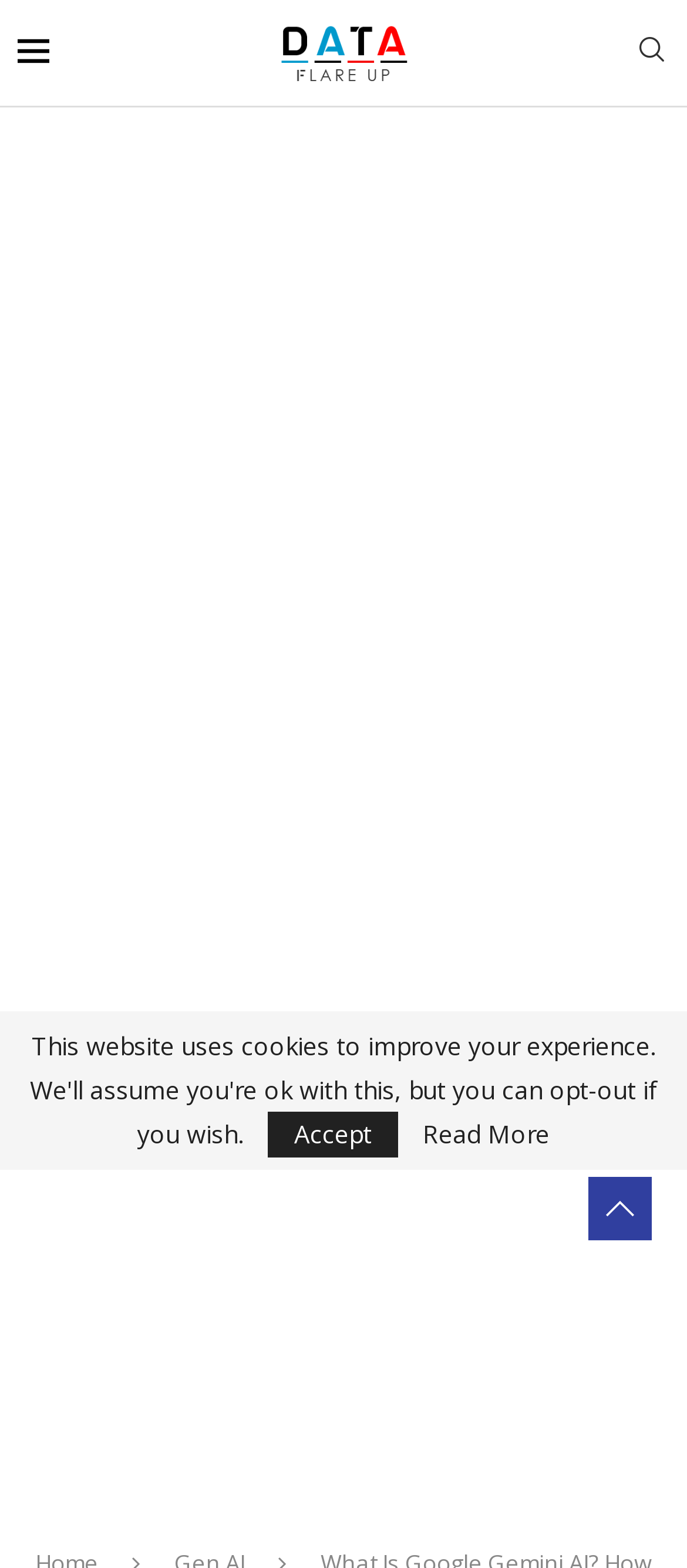Is there an image on the webpage?
Look at the image and respond with a single word or a short phrase.

Yes